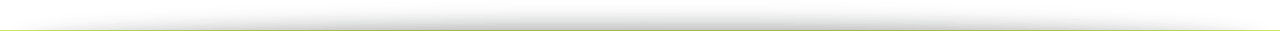What does the shadow effect add to the webpage?
Please use the visual content to give a single word or phrase answer.

Depth